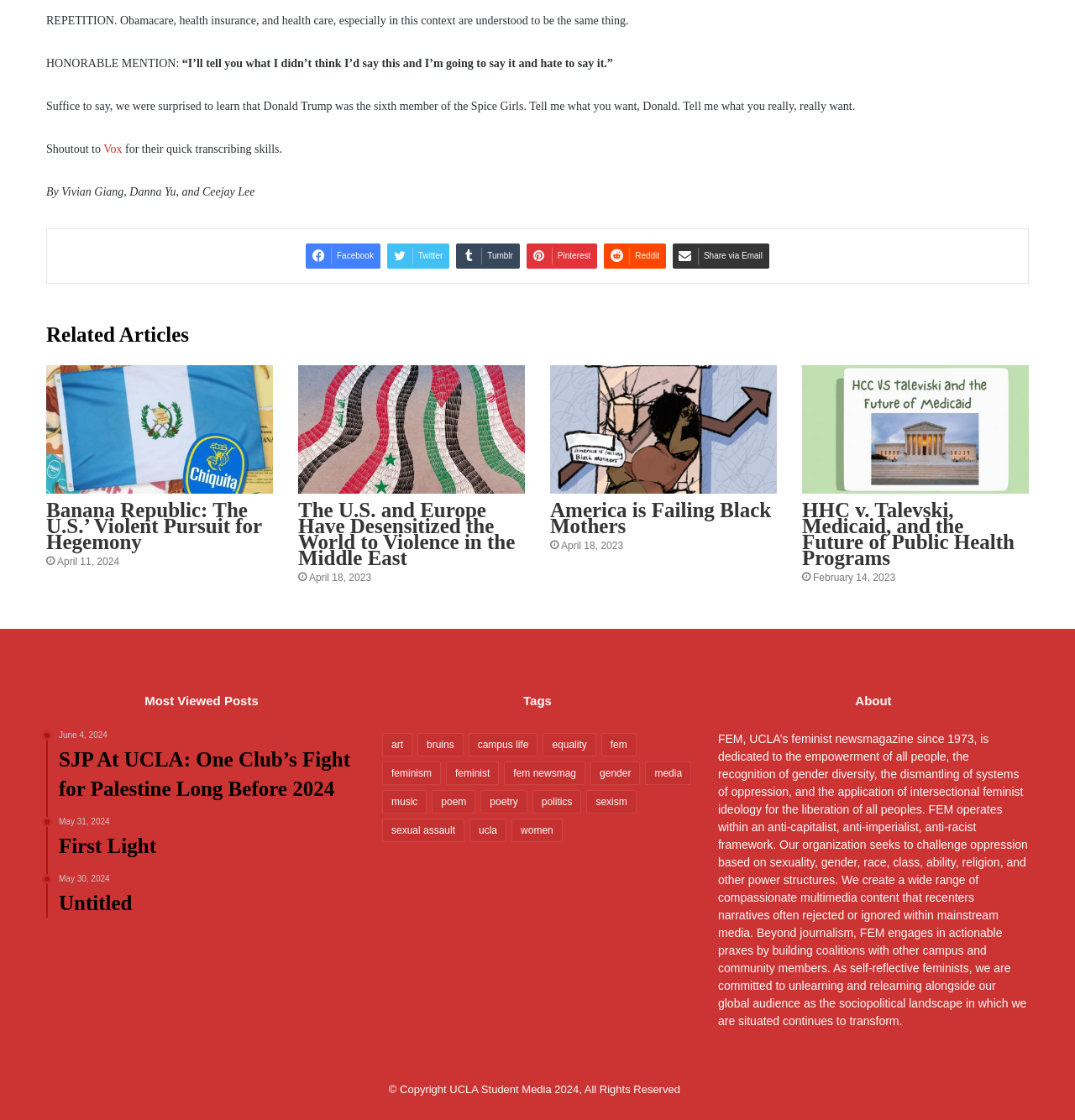Can you pinpoint the bounding box coordinates for the clickable element required for this instruction: "Read the article 'Banana Republic: The U.S.’ Violent Pursuit for Hegemony'"? The coordinates should be four float numbers between 0 and 1, i.e., [left, top, right, bottom].

[0.043, 0.326, 0.254, 0.441]